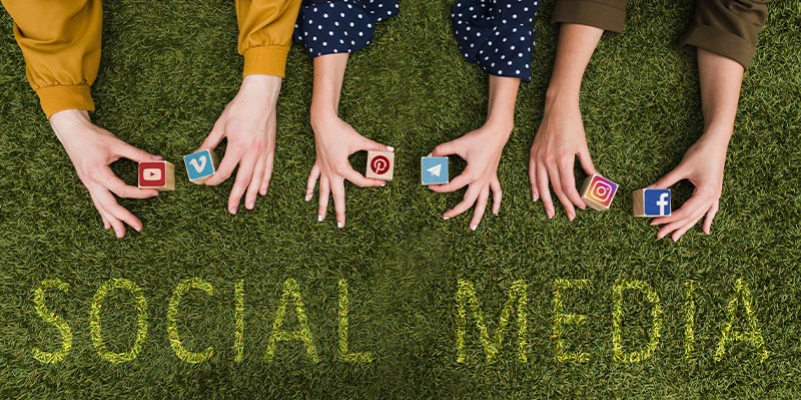Please provide a one-word or phrase answer to the question: 
How many social media platforms are represented?

Six